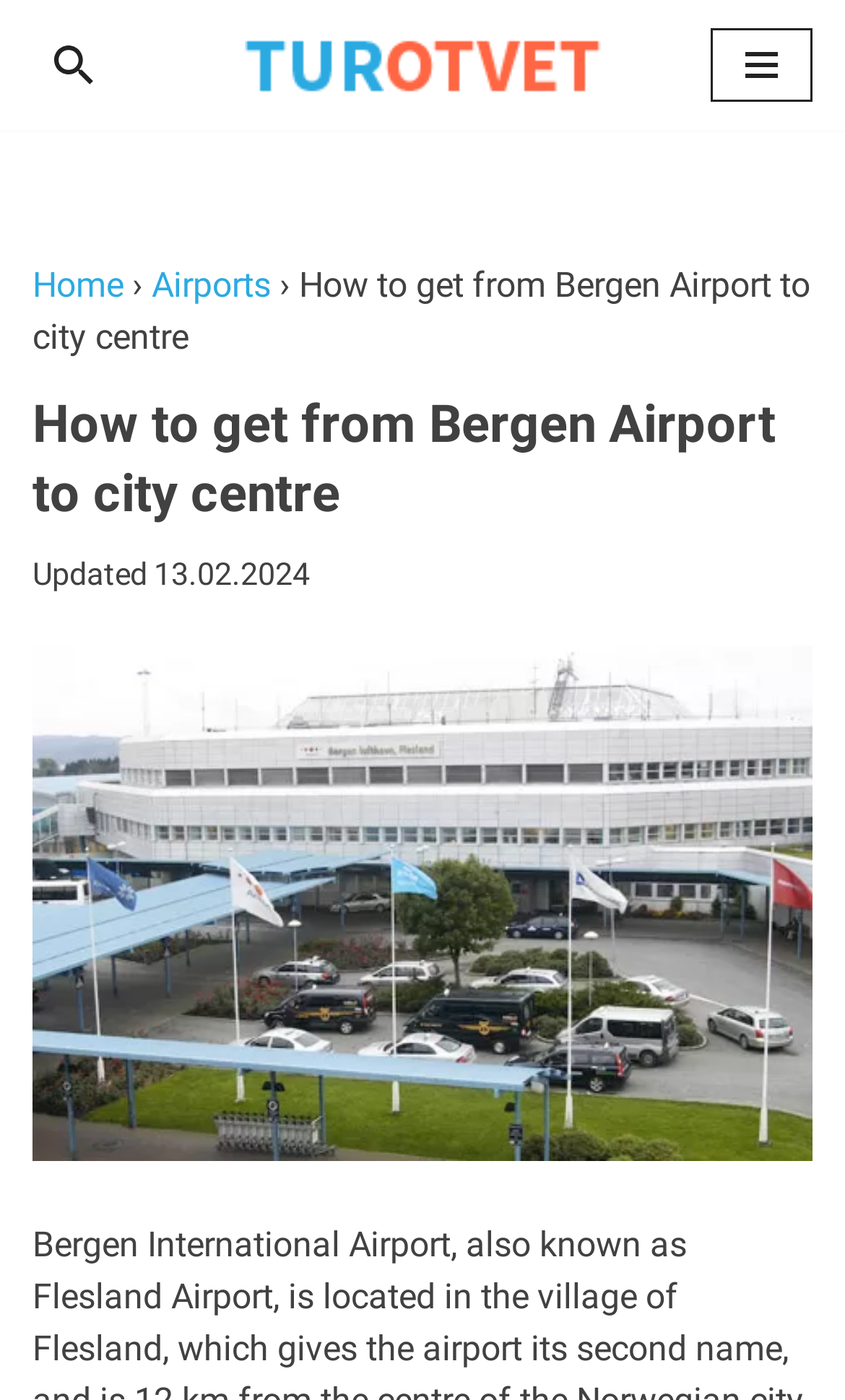Use a single word or phrase to answer the question: What is the name of the airport in the image?

Bergen Airport